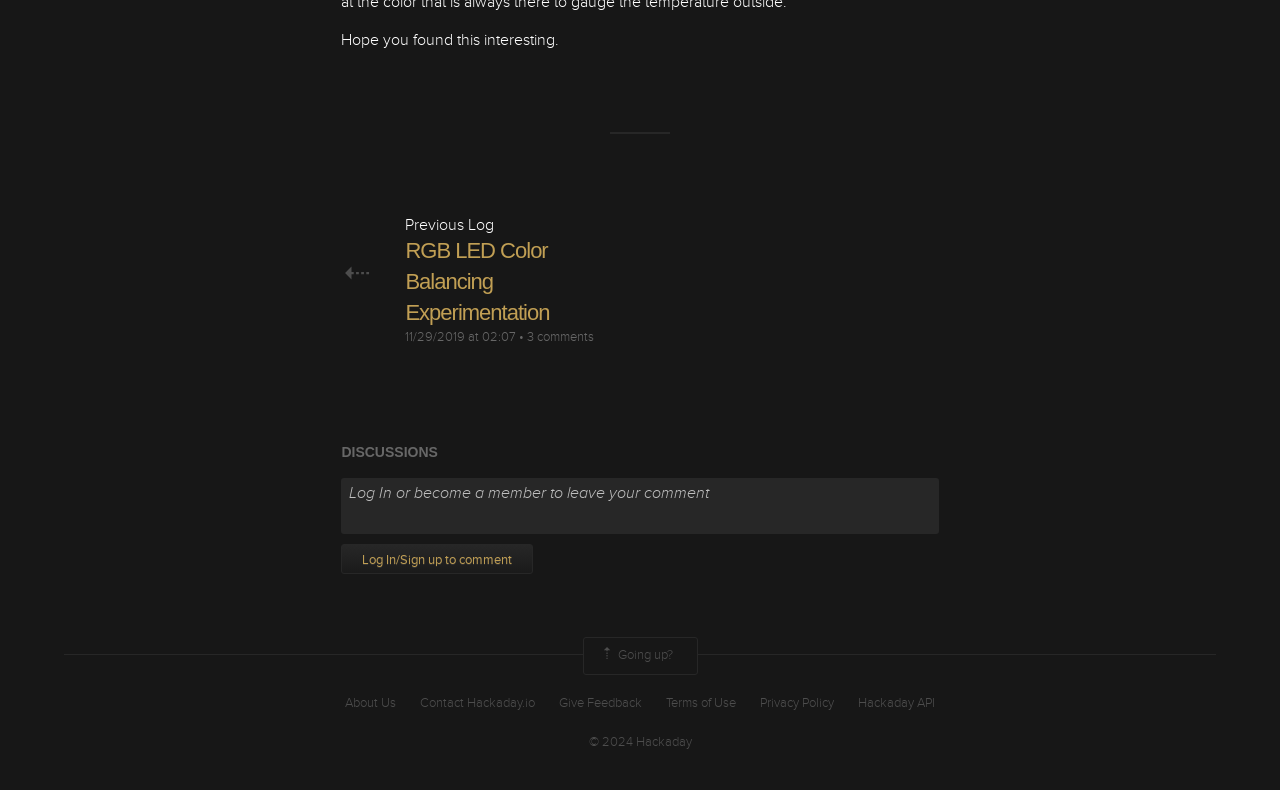Find the bounding box coordinates for the HTML element specified by: "Hackaday API".

[0.67, 0.879, 0.73, 0.902]